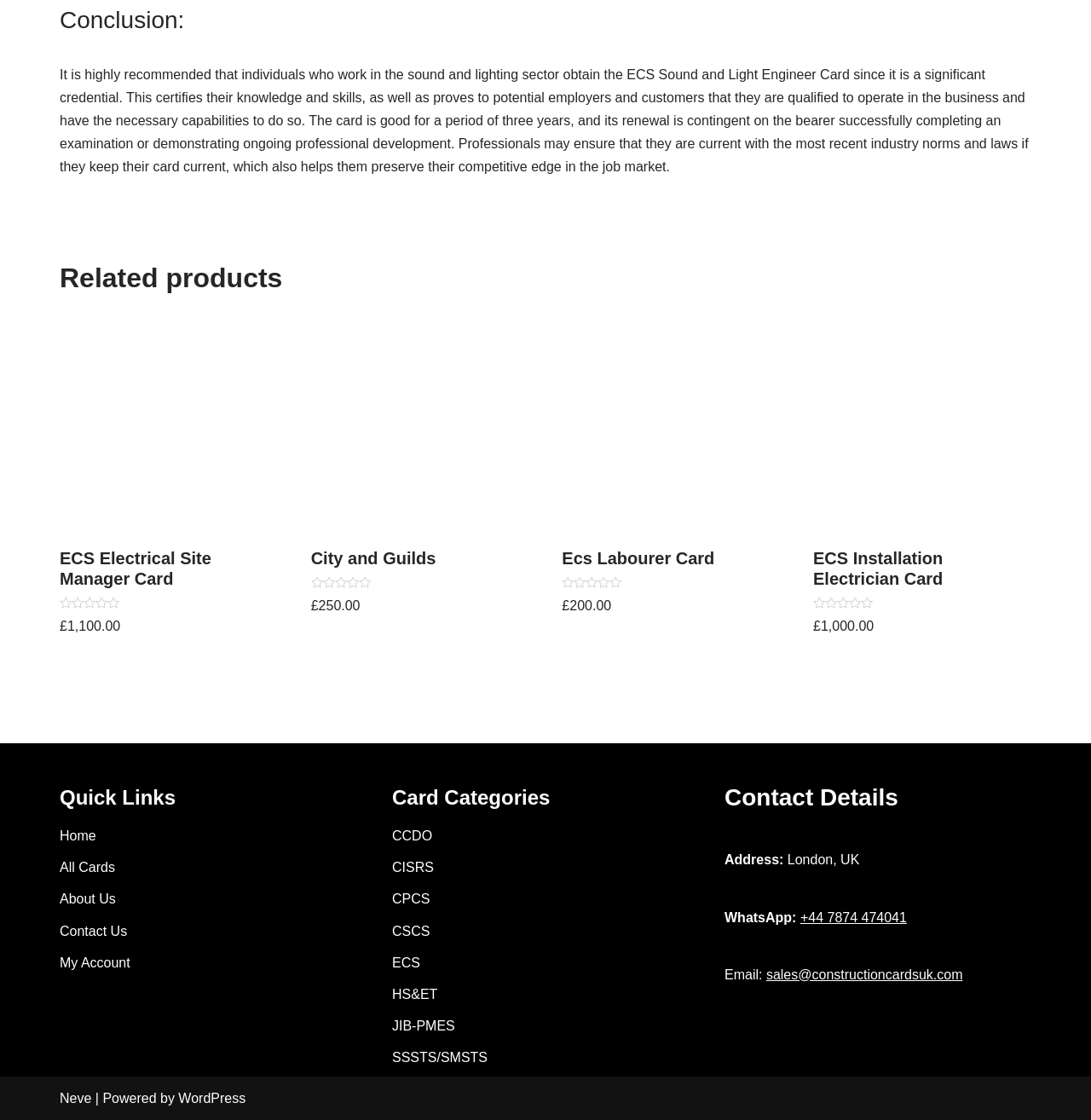Find the bounding box coordinates of the element's region that should be clicked in order to follow the given instruction: "Click the ECS Electrical Site Manager Card link". The coordinates should consist of four float numbers between 0 and 1, i.e., [left, top, right, bottom].

[0.055, 0.285, 0.251, 0.569]